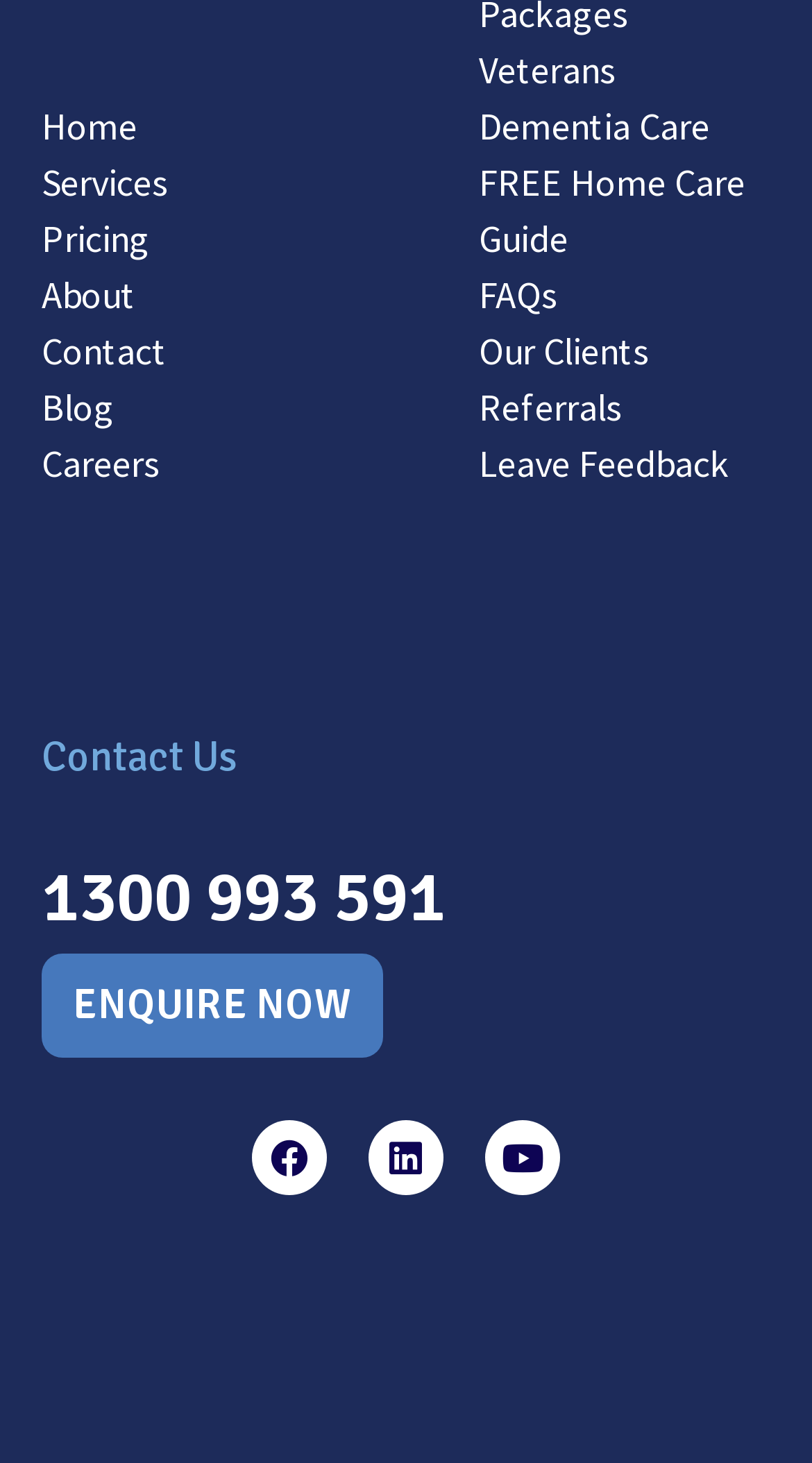Find the bounding box coordinates for the area that must be clicked to perform this action: "Click on Home".

[0.051, 0.066, 0.59, 0.105]